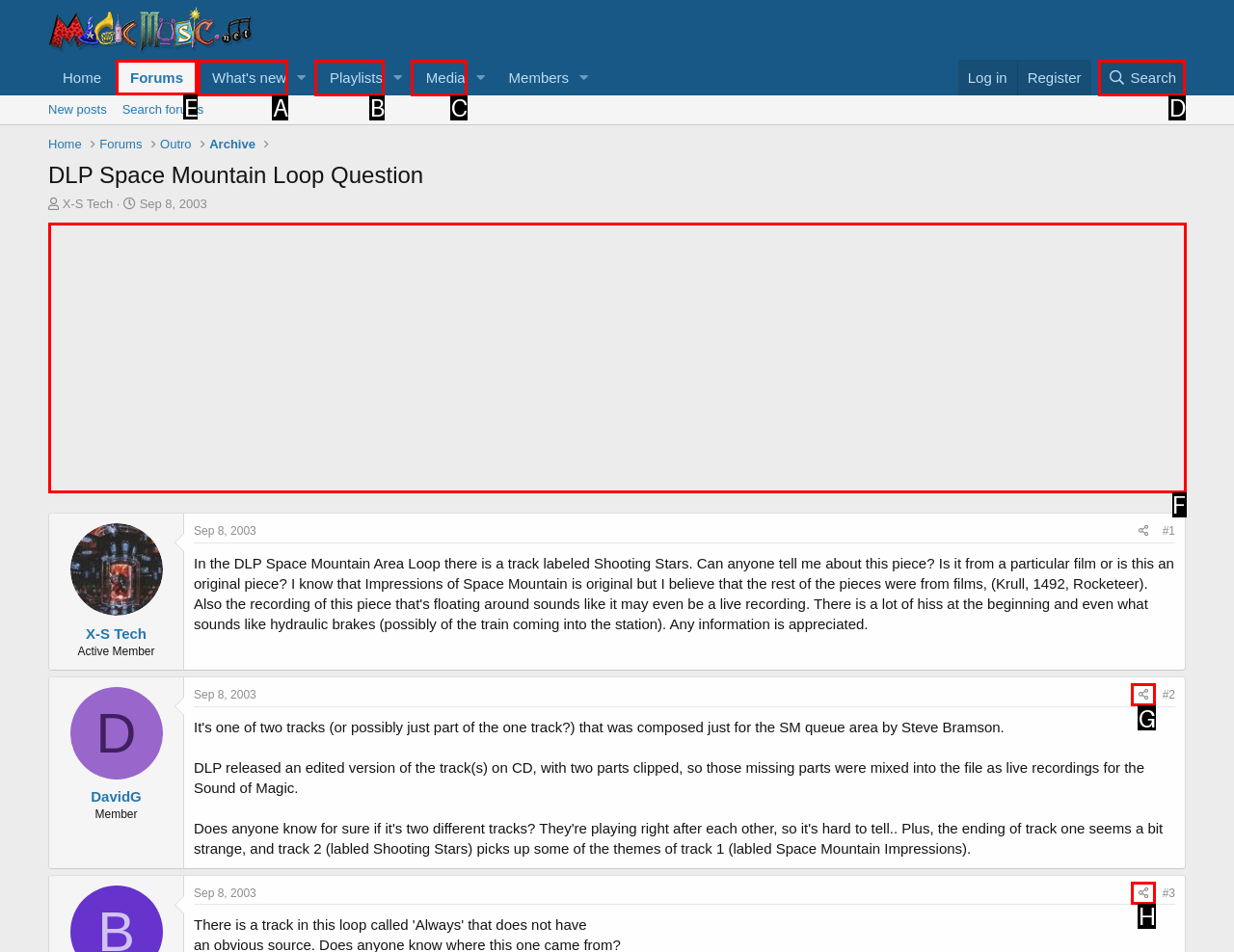Show which HTML element I need to click to perform this task: Go to the 'Forums' page Answer with the letter of the correct choice.

E